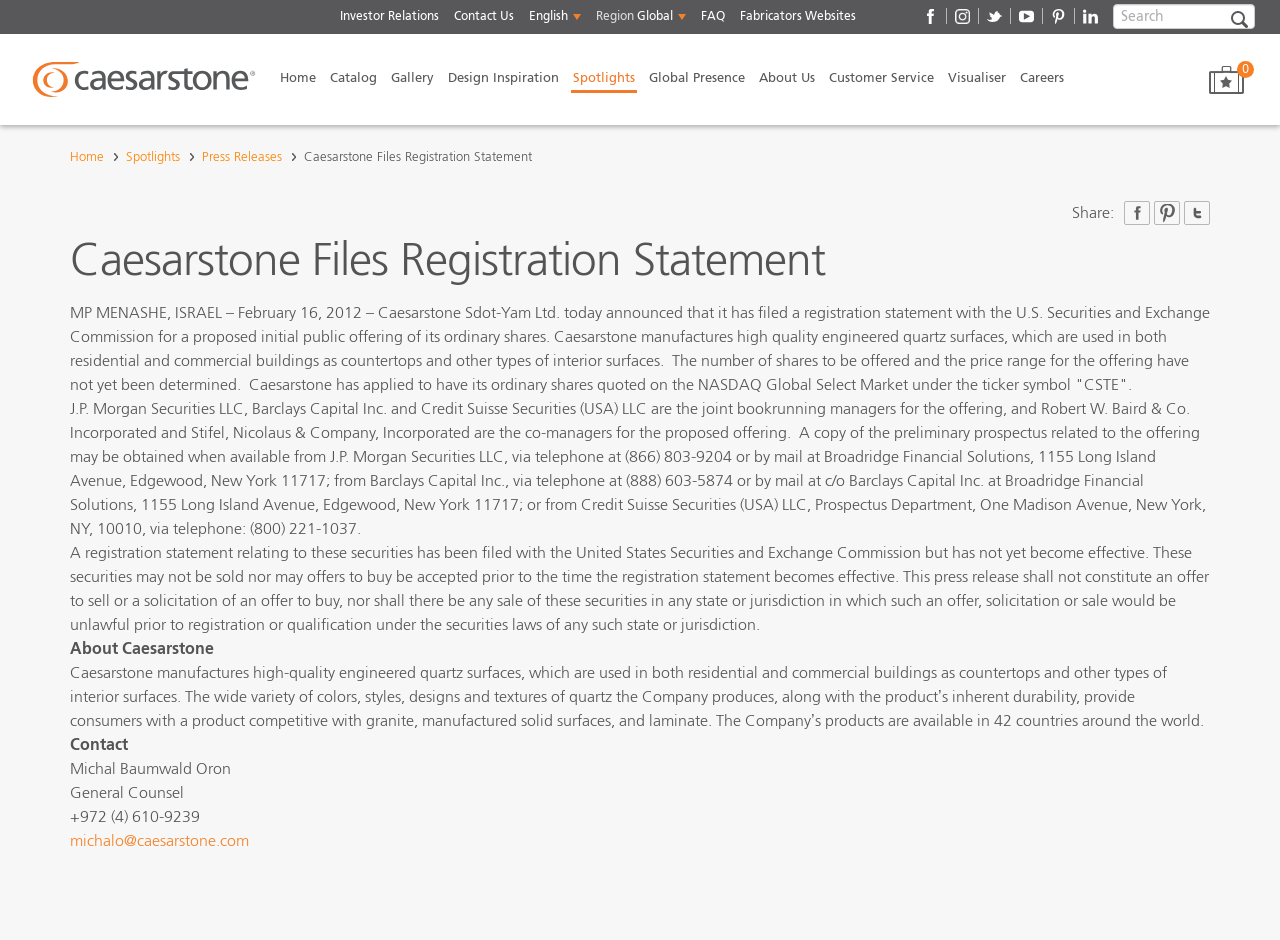Kindly determine the bounding box coordinates for the clickable area to achieve the given instruction: "Search on the website".

[0.87, 0.004, 0.98, 0.031]